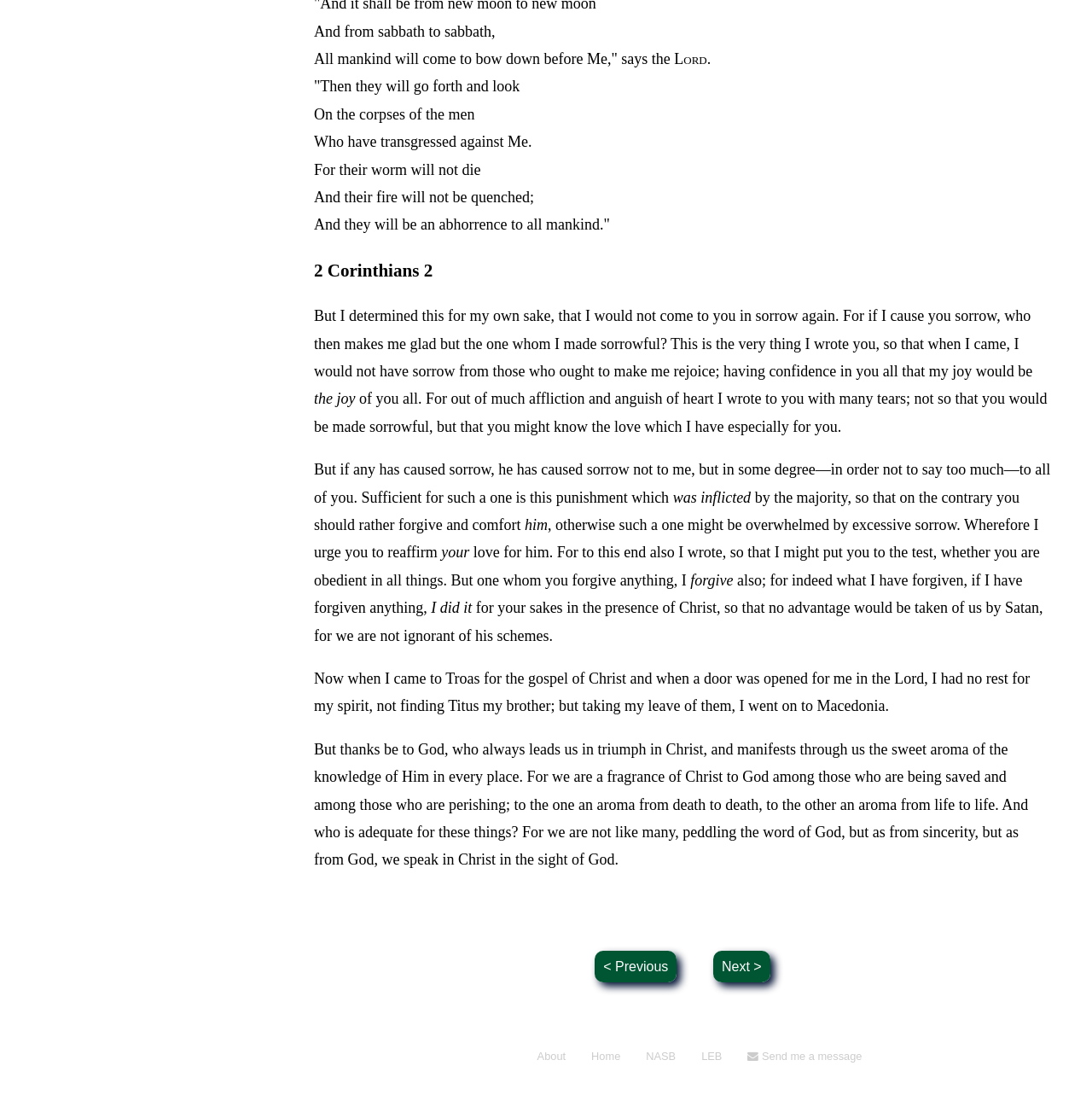Use a single word or phrase to answer the following:
What is the purpose of the links at the bottom?

Navigation